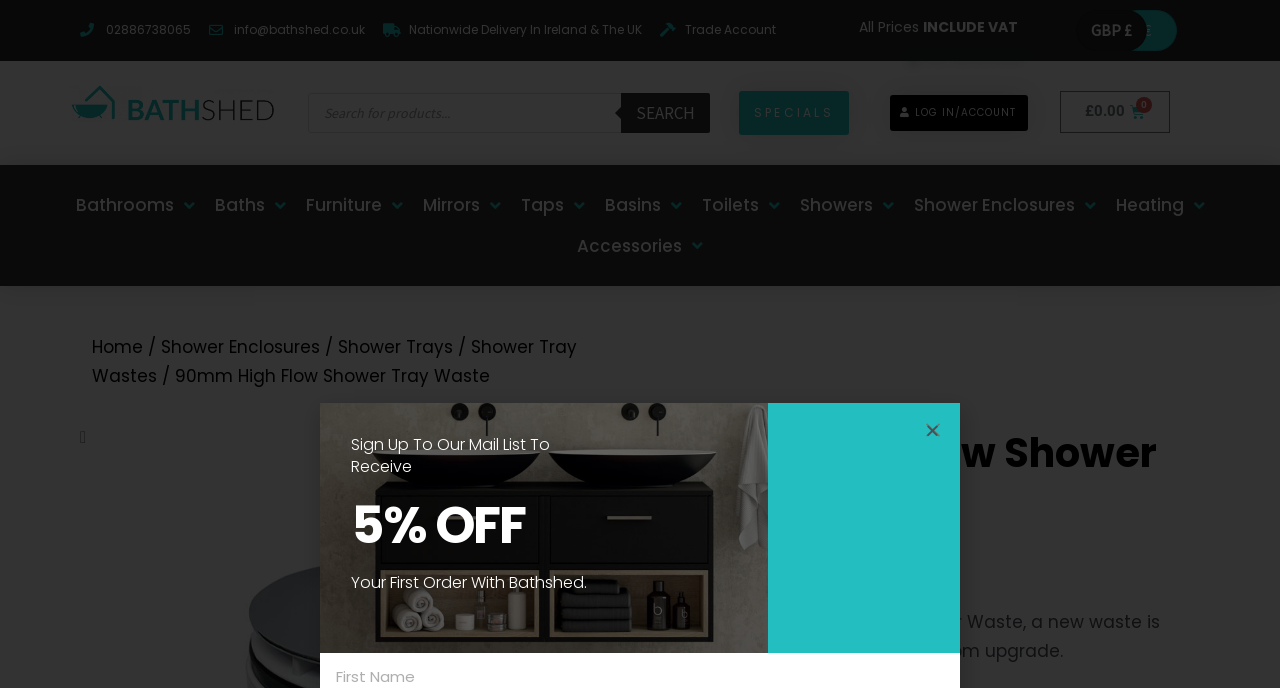What is the category of the product?
Using the image as a reference, give a one-word or short phrase answer.

Shower Tray Wastes